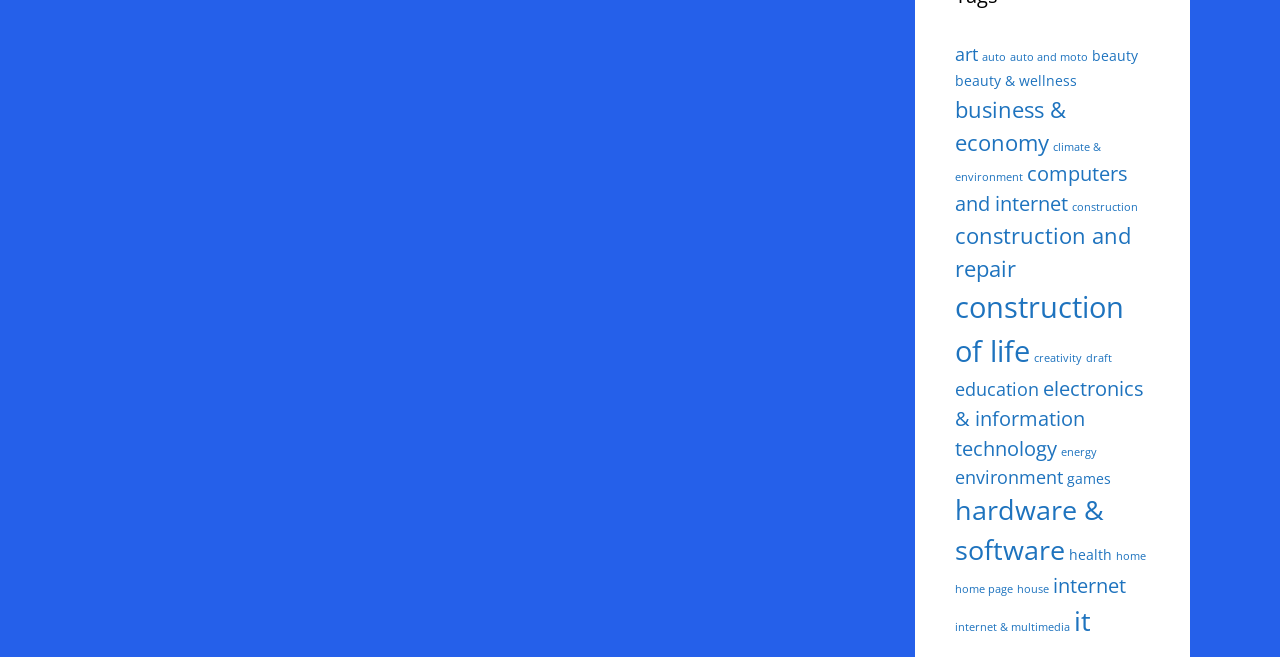Give a short answer using one word or phrase for the question:
How many categories are related to technology?

5